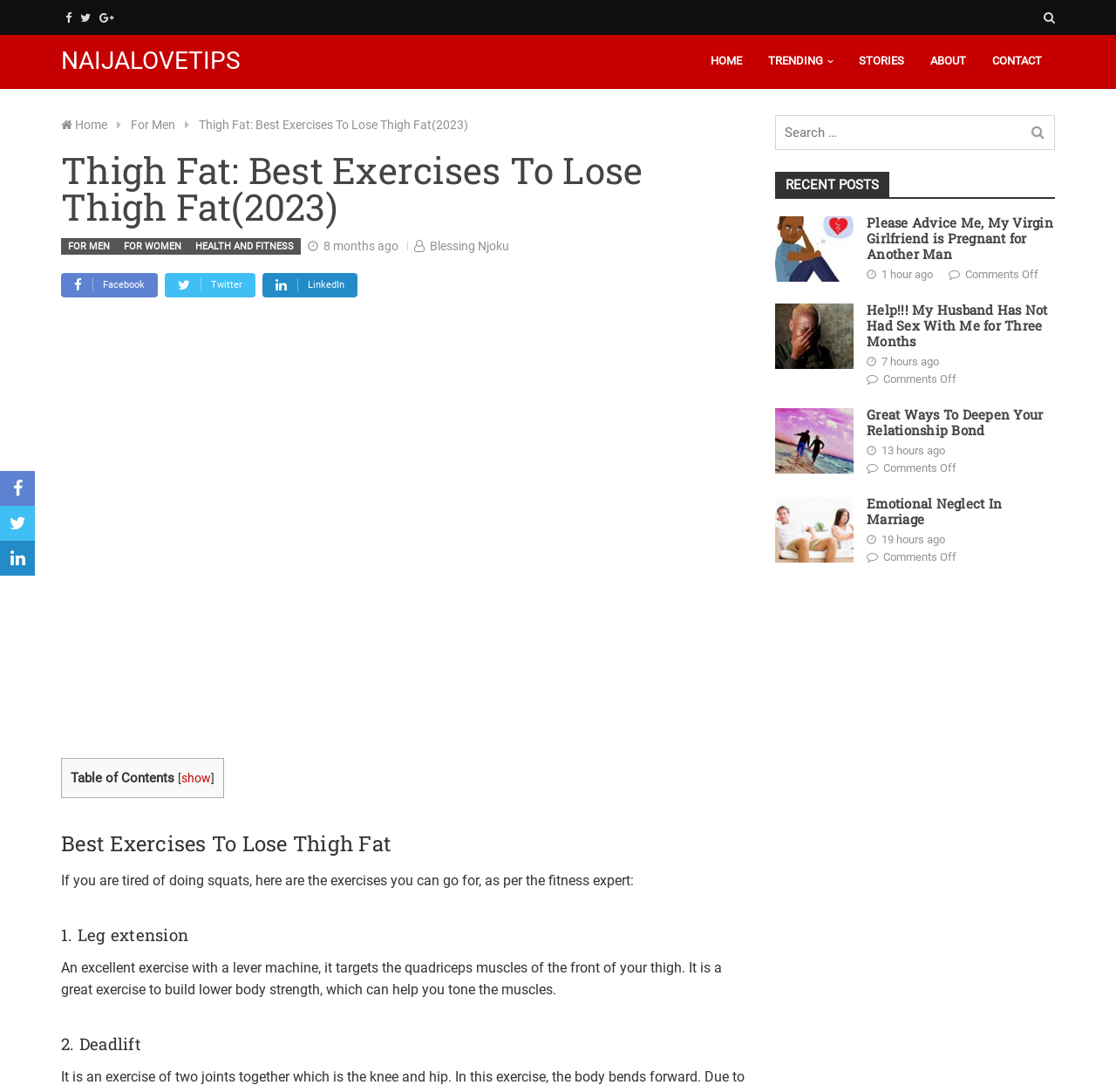Provide a one-word or one-phrase answer to the question:
What is the purpose of the 'Table of Contents' section?

To navigate the article